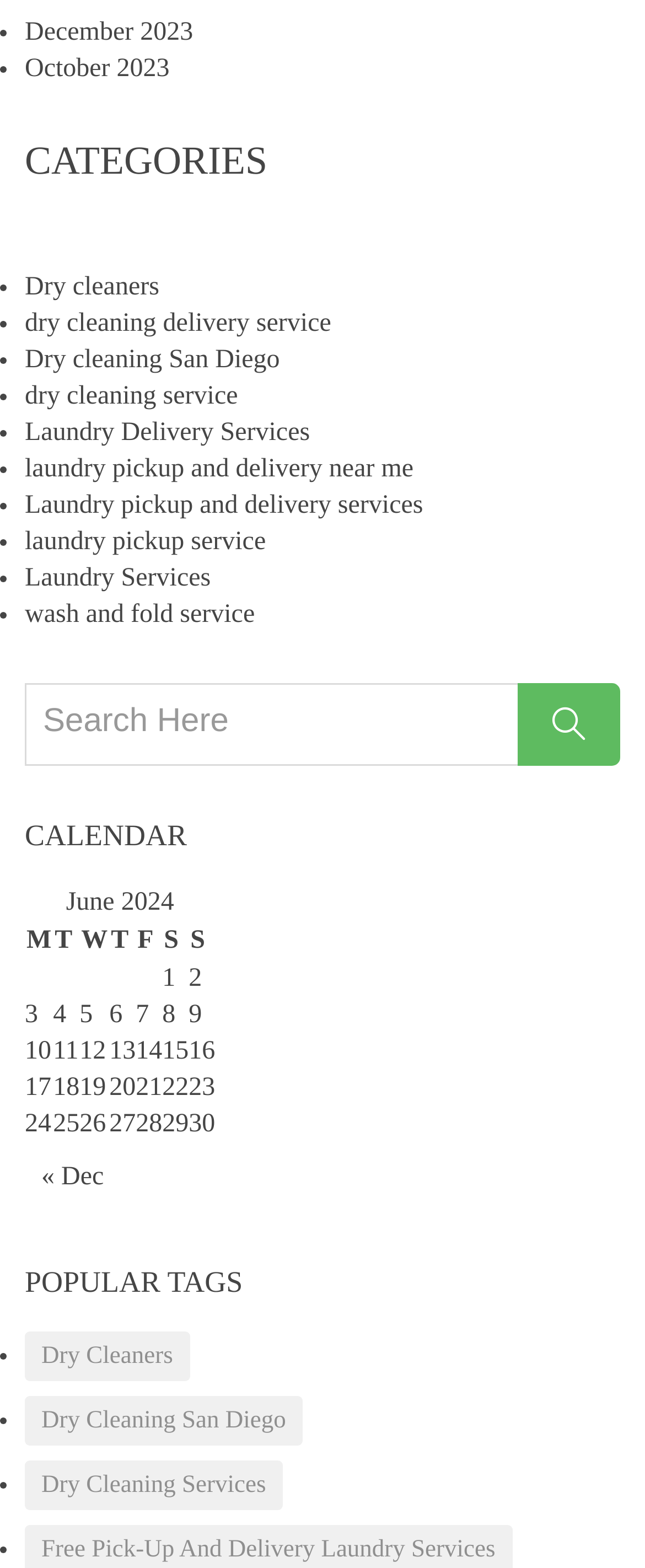Locate the bounding box coordinates of the area that needs to be clicked to fulfill the following instruction: "Read about Bos868 Slot Instant Winning Game". The coordinates should be in the format of four float numbers between 0 and 1, namely [left, top, right, bottom].

None